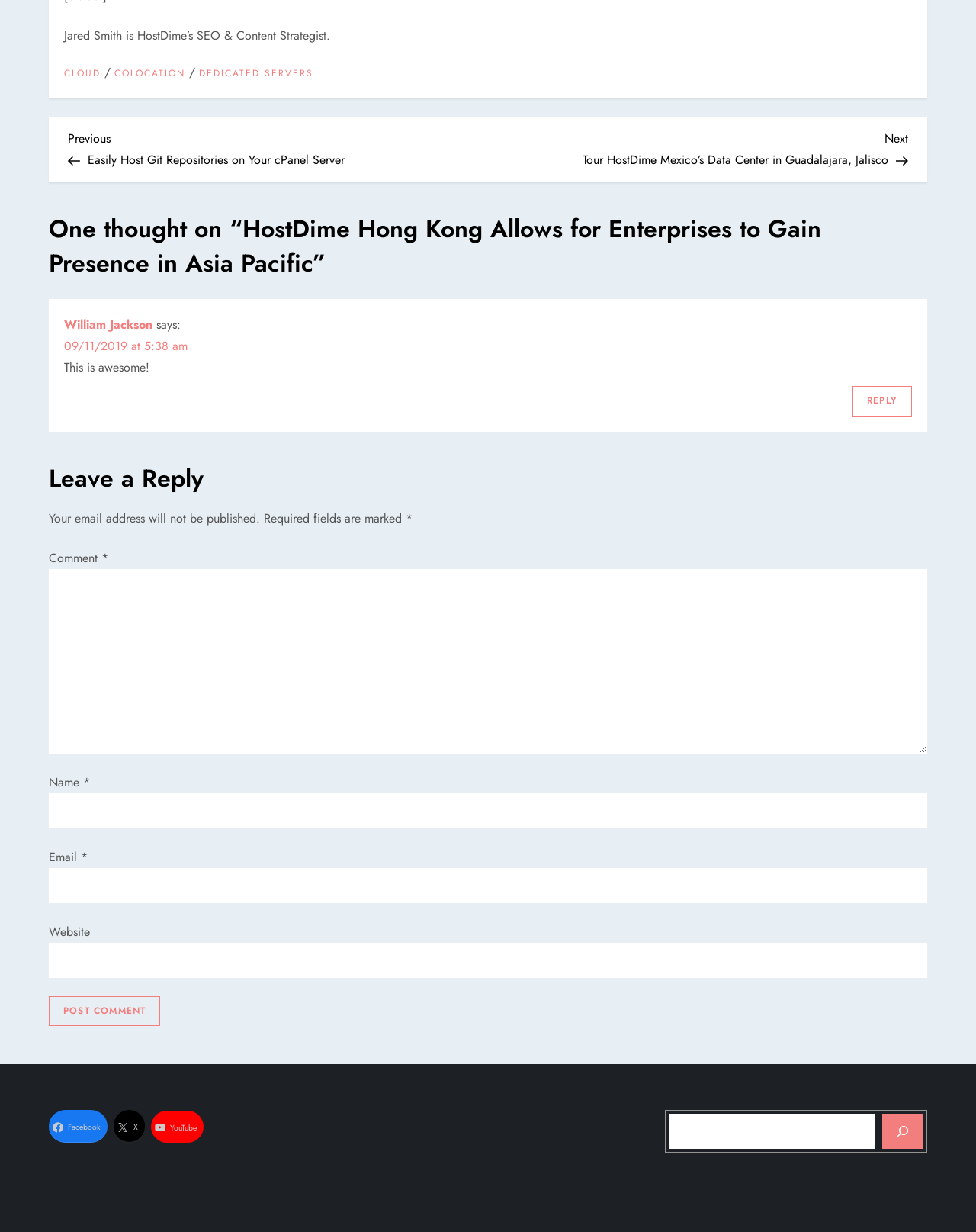What is the topic of the post?
Provide a concise answer using a single word or phrase based on the image.

HostDime Hong Kong